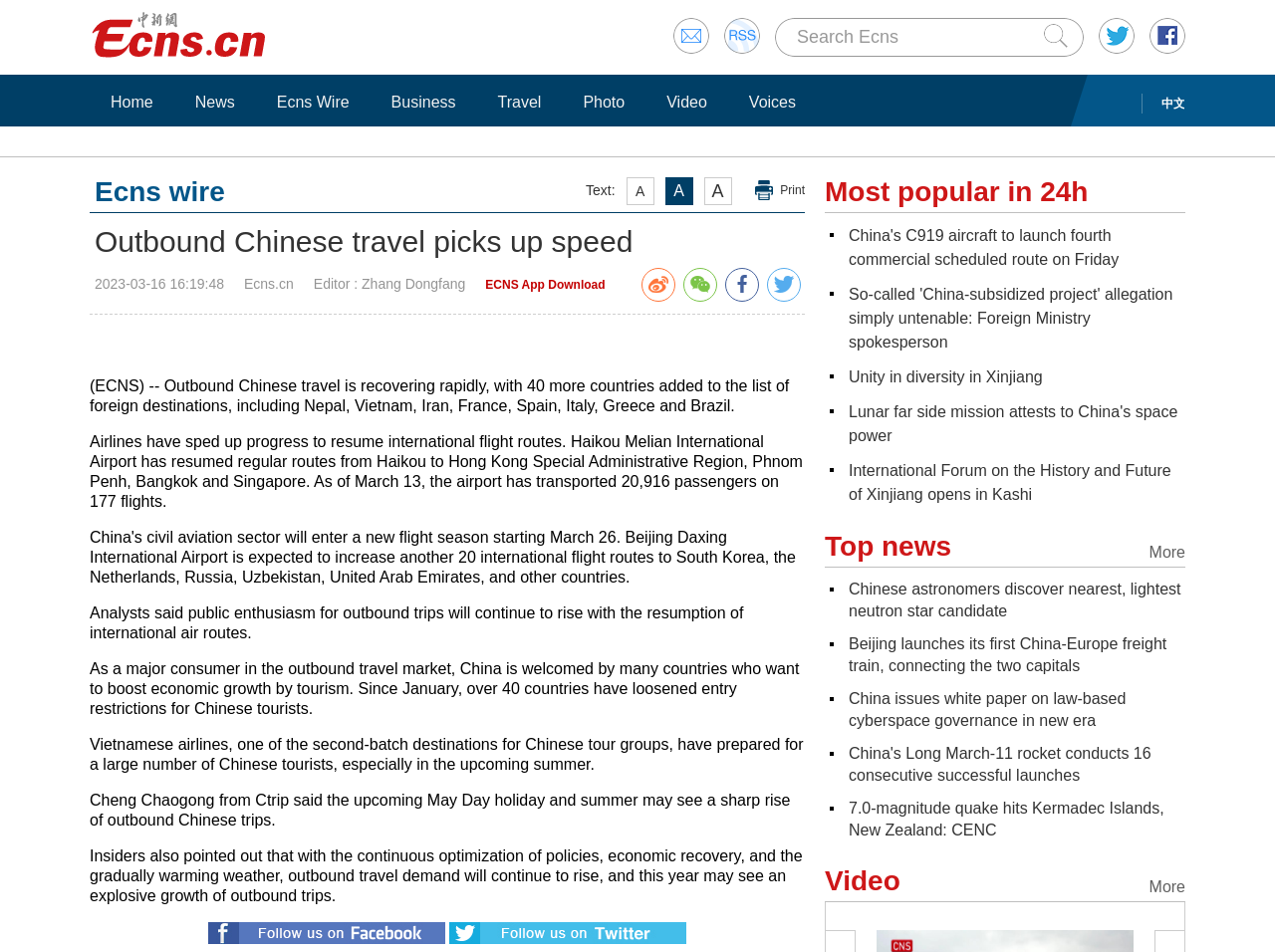Find the bounding box coordinates of the element you need to click on to perform this action: 'Read more about Outbound Chinese travel'. The coordinates should be represented by four float values between 0 and 1, in the format [left, top, right, bottom].

[0.07, 0.236, 0.631, 0.272]